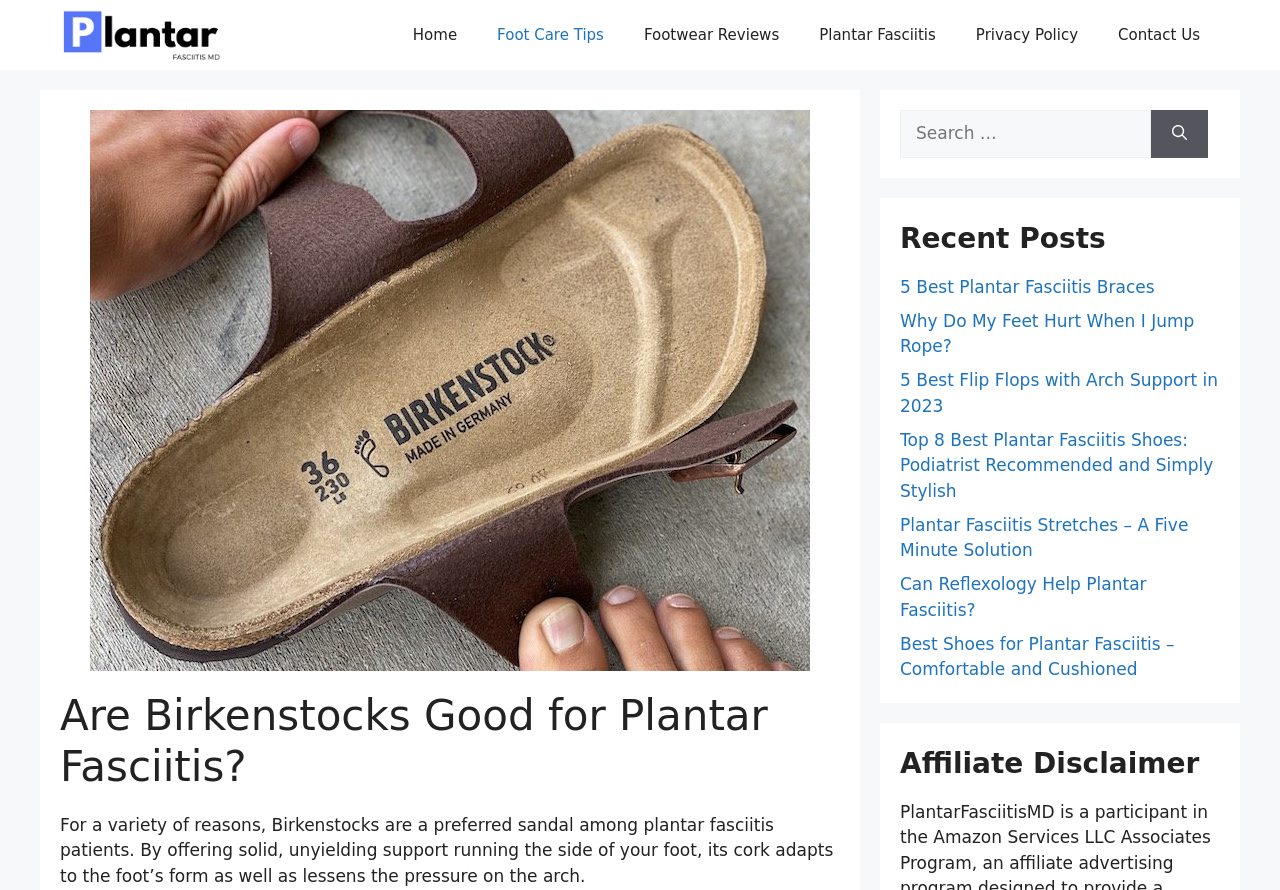Refer to the element description title="Plantar Fasciitis MD" and identify the corresponding bounding box in the screenshot. Format the coordinates as (top-left x, top-left y, bottom-right x, bottom-right y) with values in the range of 0 to 1.

[0.047, 0.0, 0.172, 0.079]